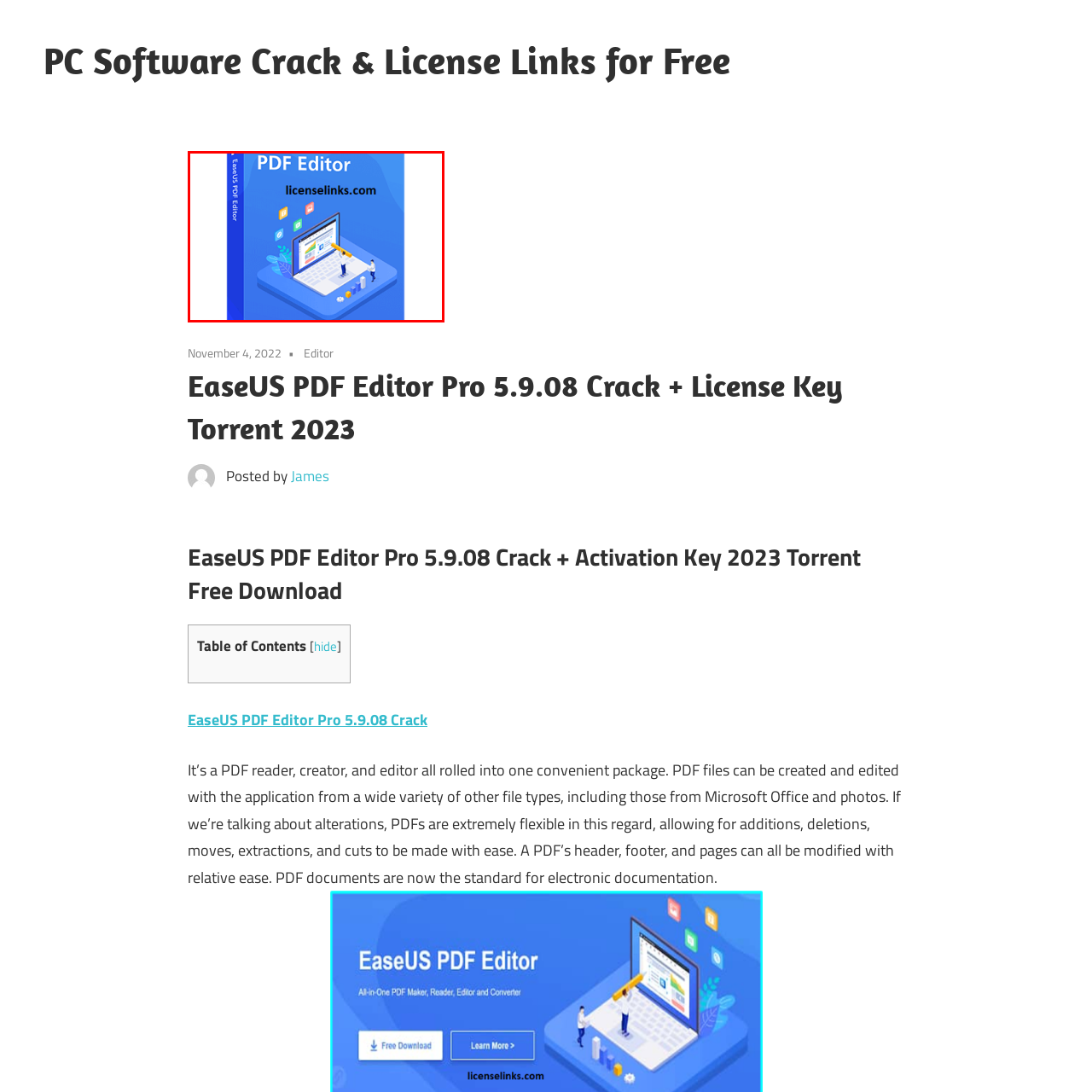Focus on the area marked by the red boundary, What is the name of the product displayed on the box? Answer concisely with a single word or phrase.

PDF Editor